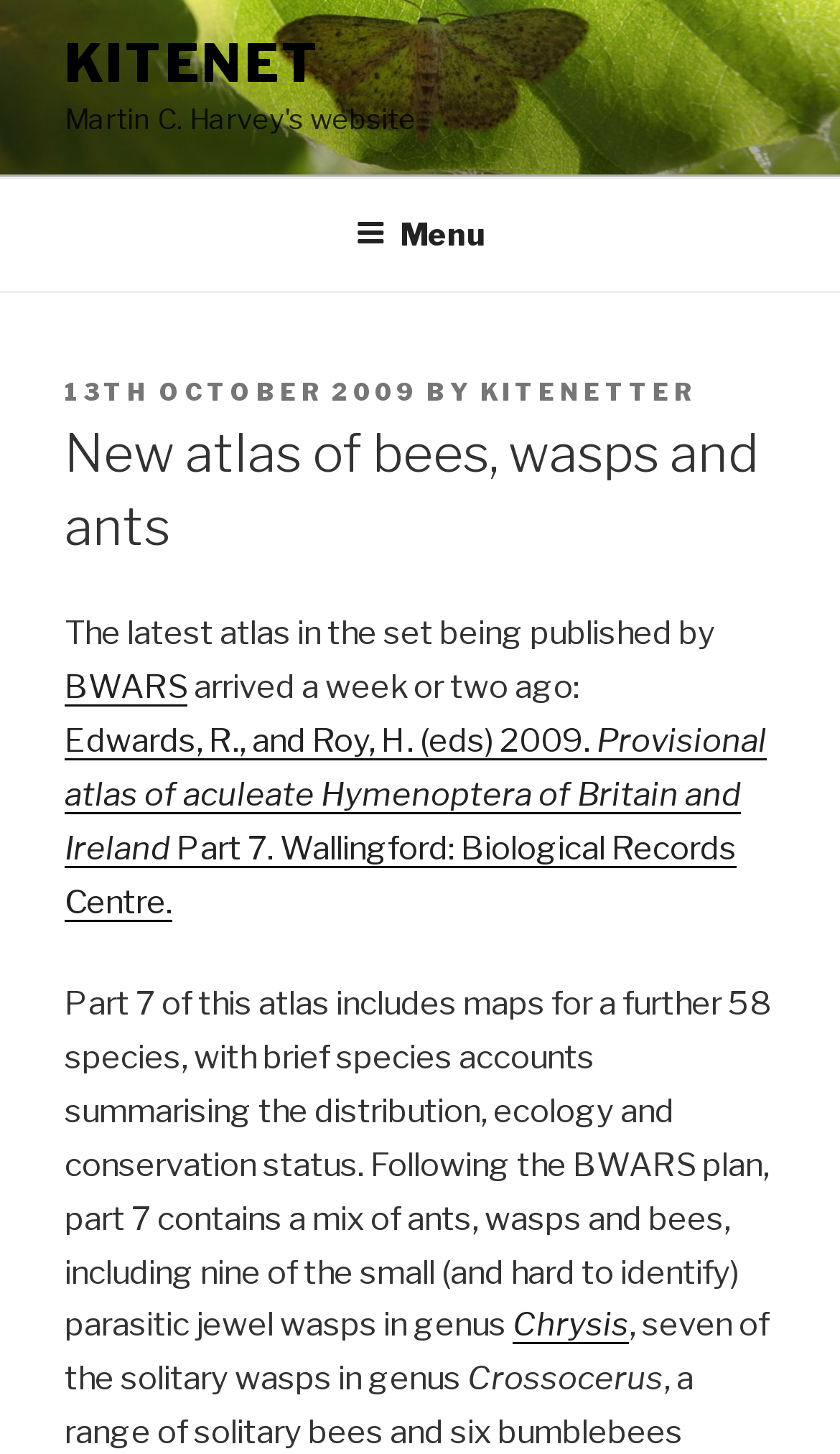Please give a one-word or short phrase response to the following question: 
What is the name of the organization that published the atlas?

BWARS